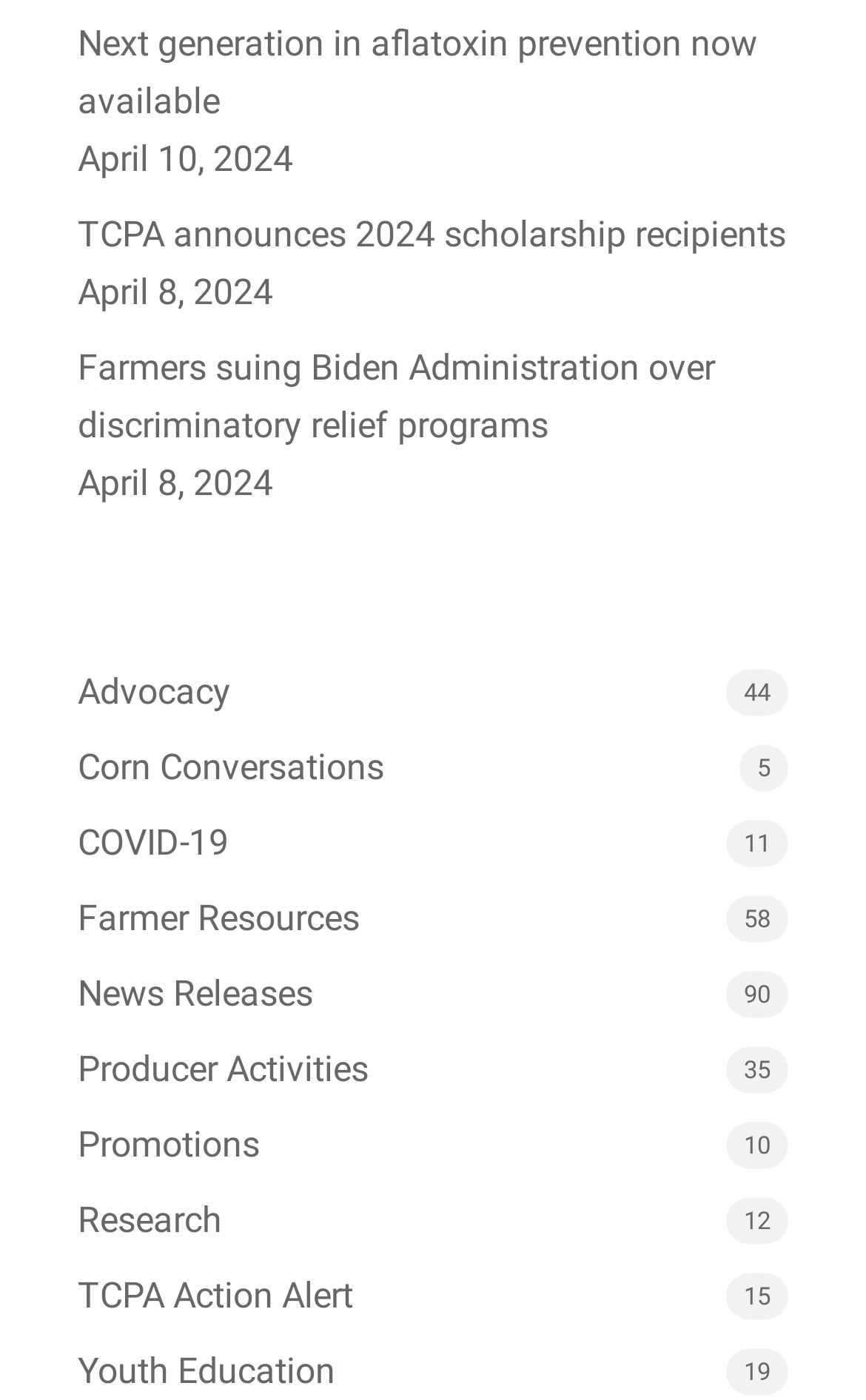Using the given element description, provide the bounding box coordinates (top-left x, top-left y, bottom-right x, bottom-right y) for the corresponding UI element in the screenshot: Advocacy

[0.09, 0.474, 0.91, 0.516]